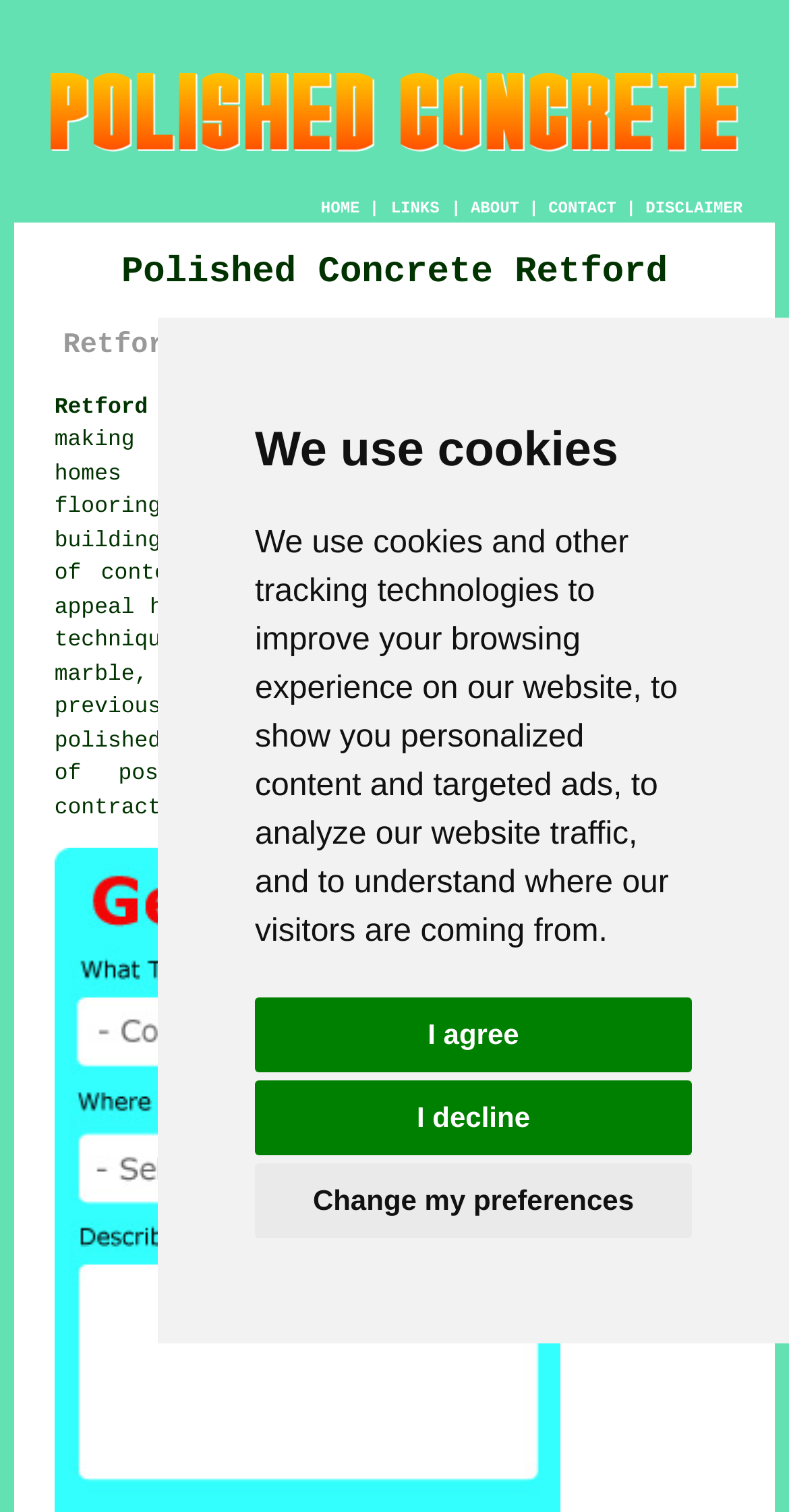Find the bounding box coordinates for the UI element whose description is: "Retford Polished Concrete Flooring (DN22):". The coordinates should be four float numbers between 0 and 1, in the format [left, top, right, bottom].

[0.069, 0.262, 0.847, 0.278]